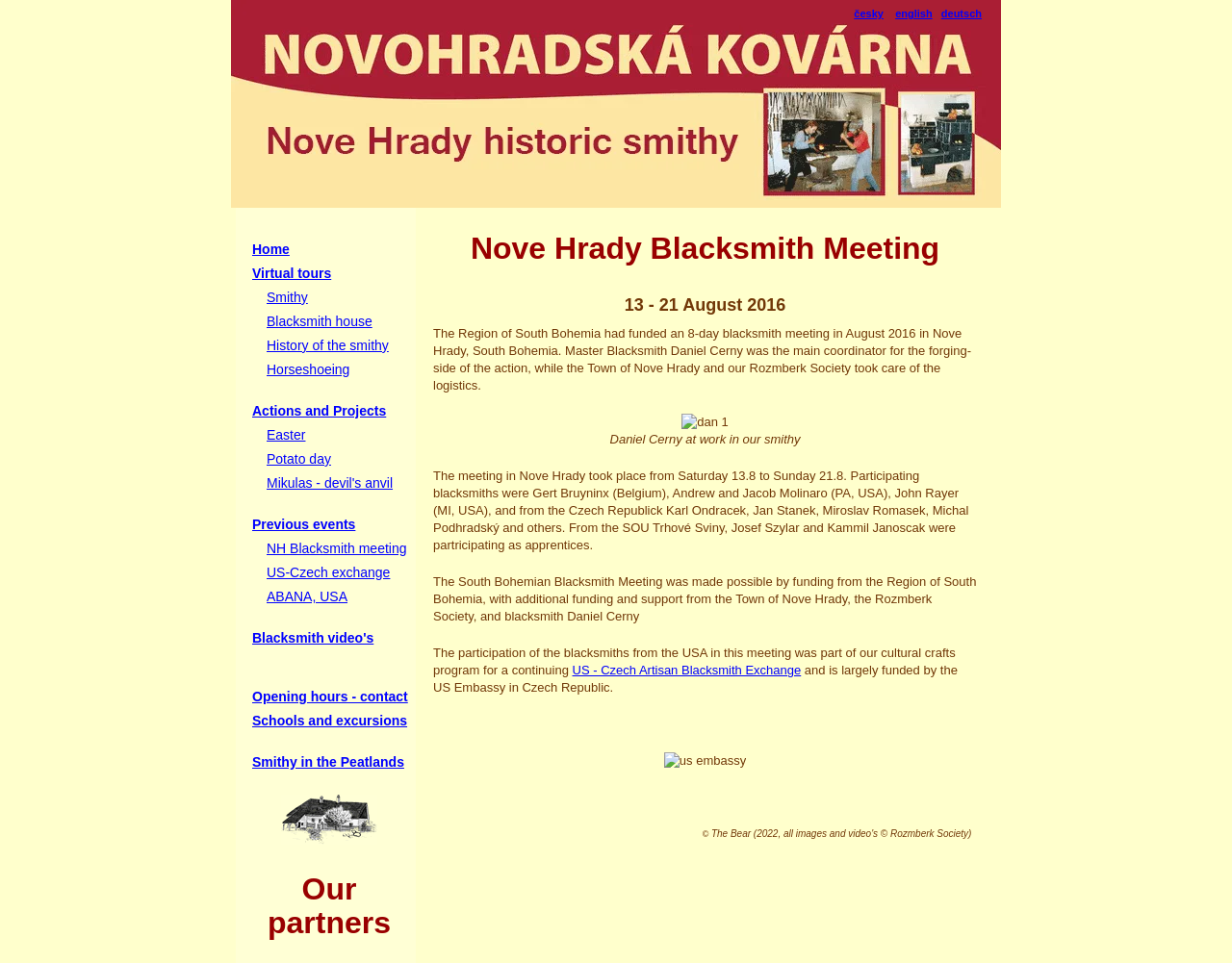Select the bounding box coordinates of the element I need to click to carry out the following instruction: "View product details".

None